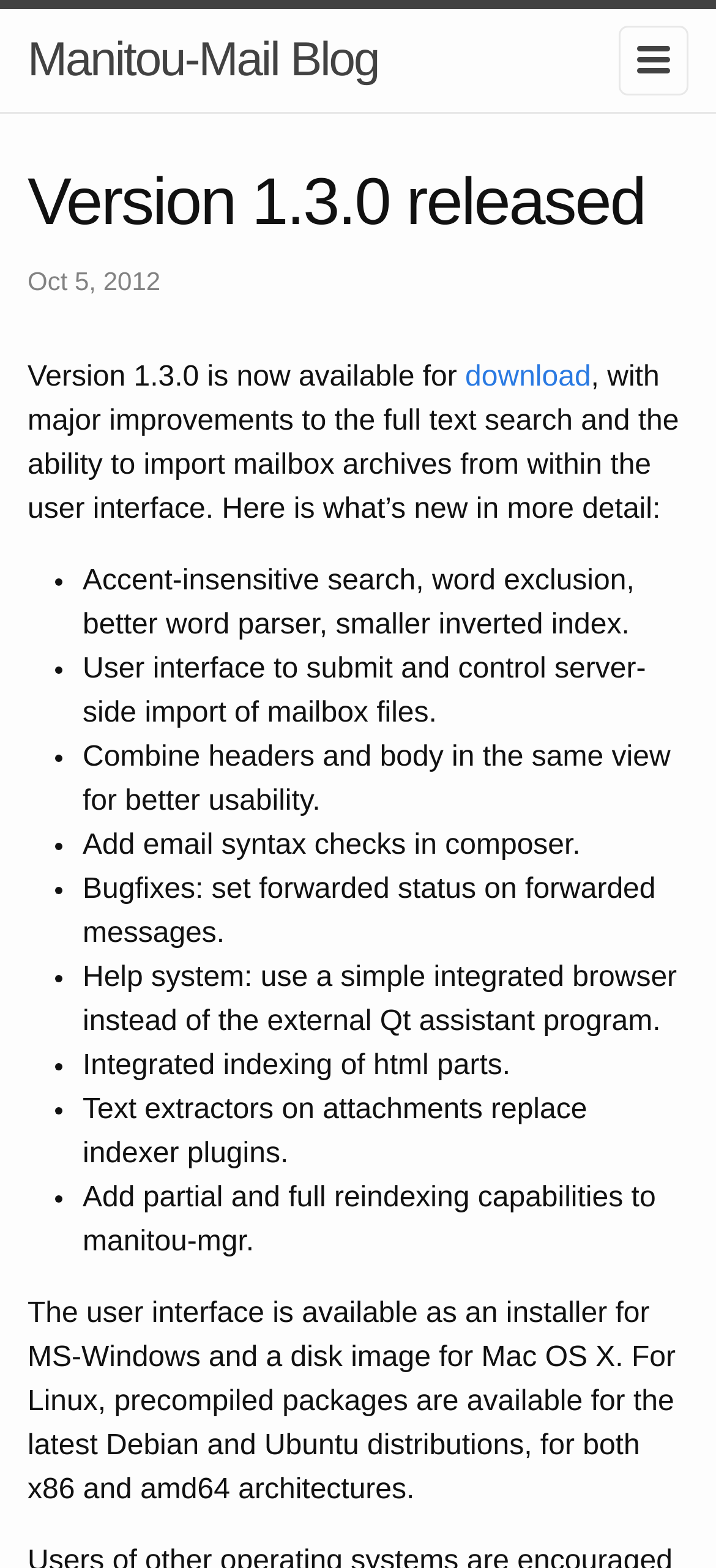Summarize the webpage comprehensively, mentioning all visible components.

The webpage appears to be a blog post announcing the release of Version 1.3.0 of a software, Manitou-Mail. At the top, there is a link to the "Manitou-Mail Blog" and an image, likely a logo or icon. Below this, there is a header section with a heading "Version 1.3.0 released" and a timestamp "Oct 5, 2012". 

The main content of the page is divided into two sections. The first section announces the availability of the new version for download, highlighting its major improvements, including full text search and the ability to import mailbox archives from within the user interface. 

The second section, which takes up most of the page, lists the new features and changes in the software, presented in a bulleted list with 9 items. These features include accent-insensitive search, user interface for importing mailbox files, combining headers and body in the same view, and several bugfixes and improvements. 

At the bottom of the page, there is a paragraph describing the availability of the user interface for different operating systems, including MS-Windows, Mac OS X, and Linux.